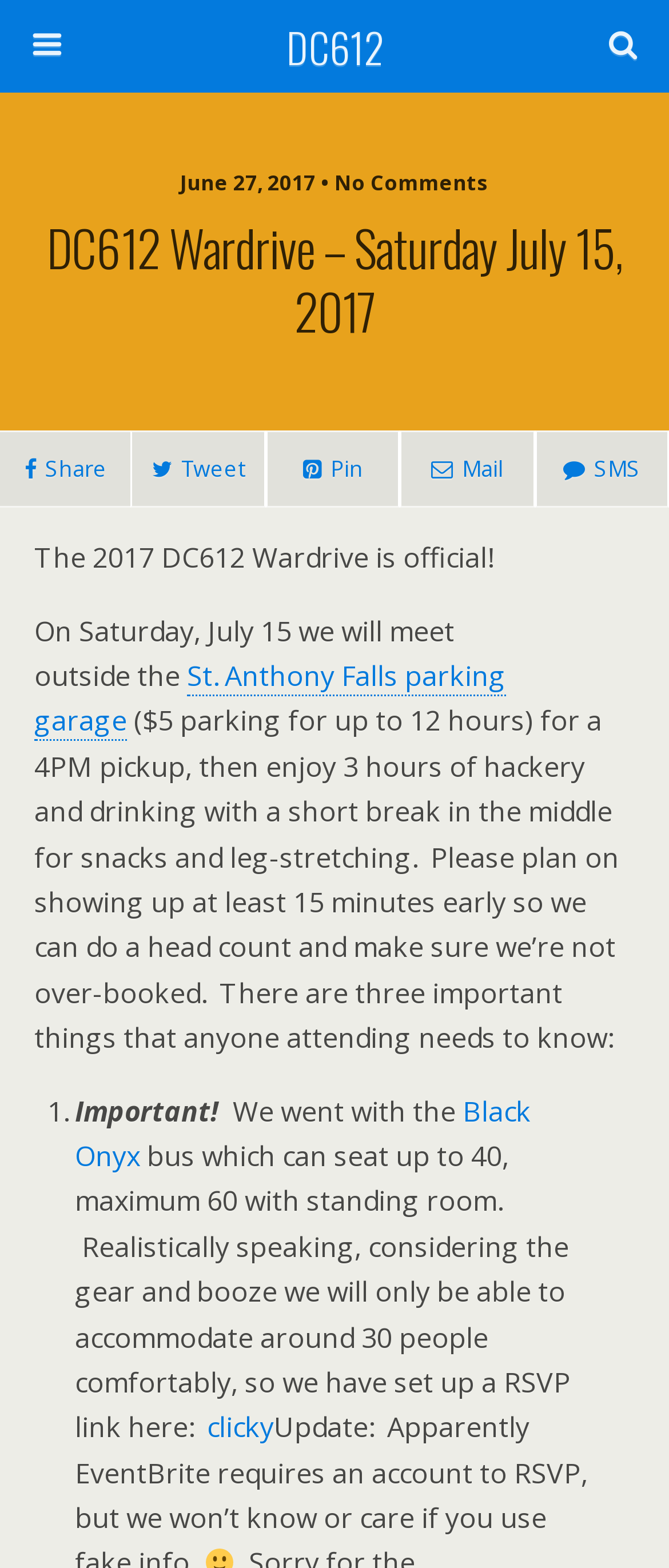What is the maximum number of people the bus can accommodate?
Using the visual information, reply with a single word or short phrase.

60